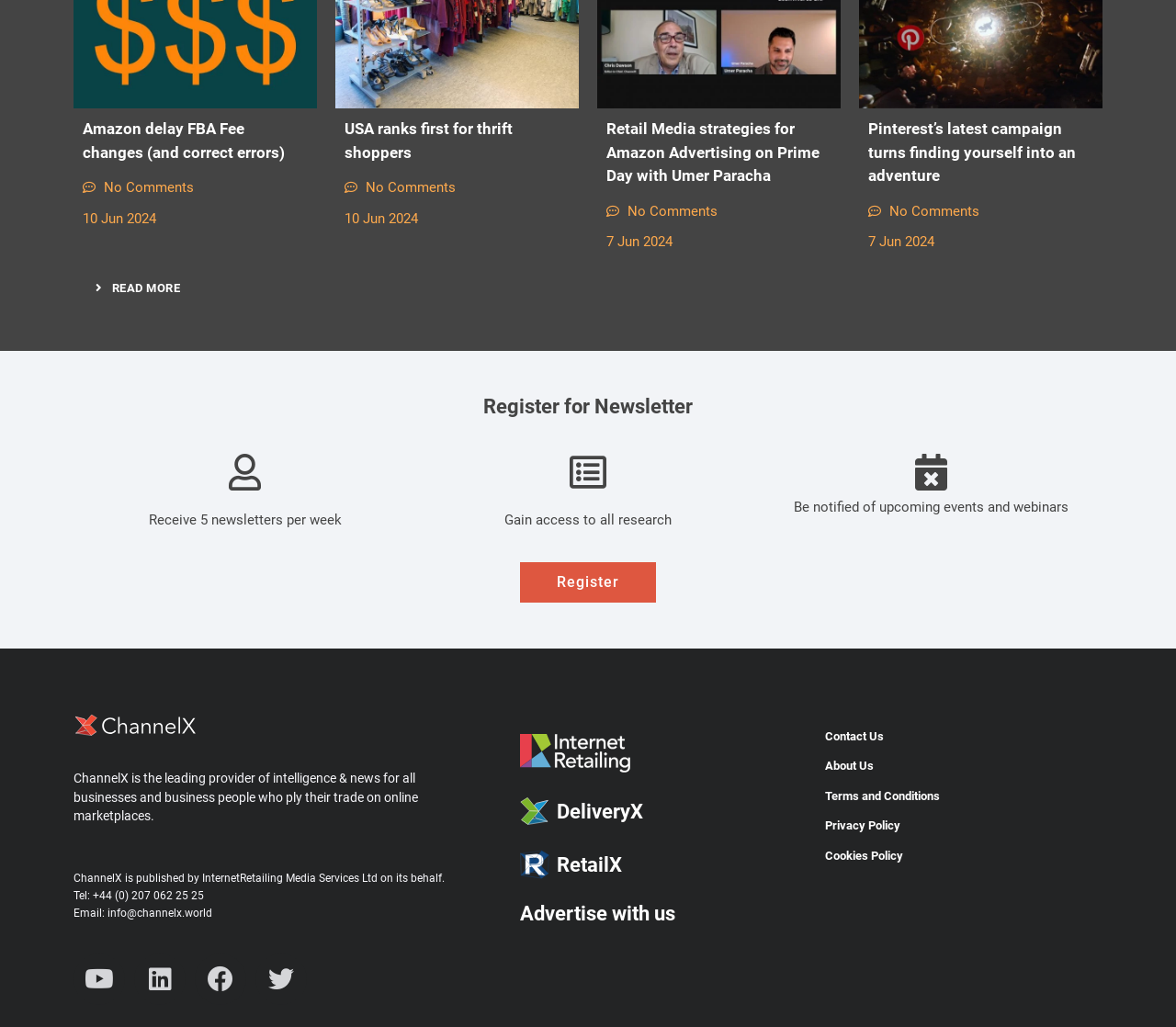Please find and report the bounding box coordinates of the element to click in order to perform the following action: "Read more about Amazon delay FBA Fee changes". The coordinates should be expressed as four float numbers between 0 and 1, in the format [left, top, right, bottom].

[0.07, 0.115, 0.262, 0.16]